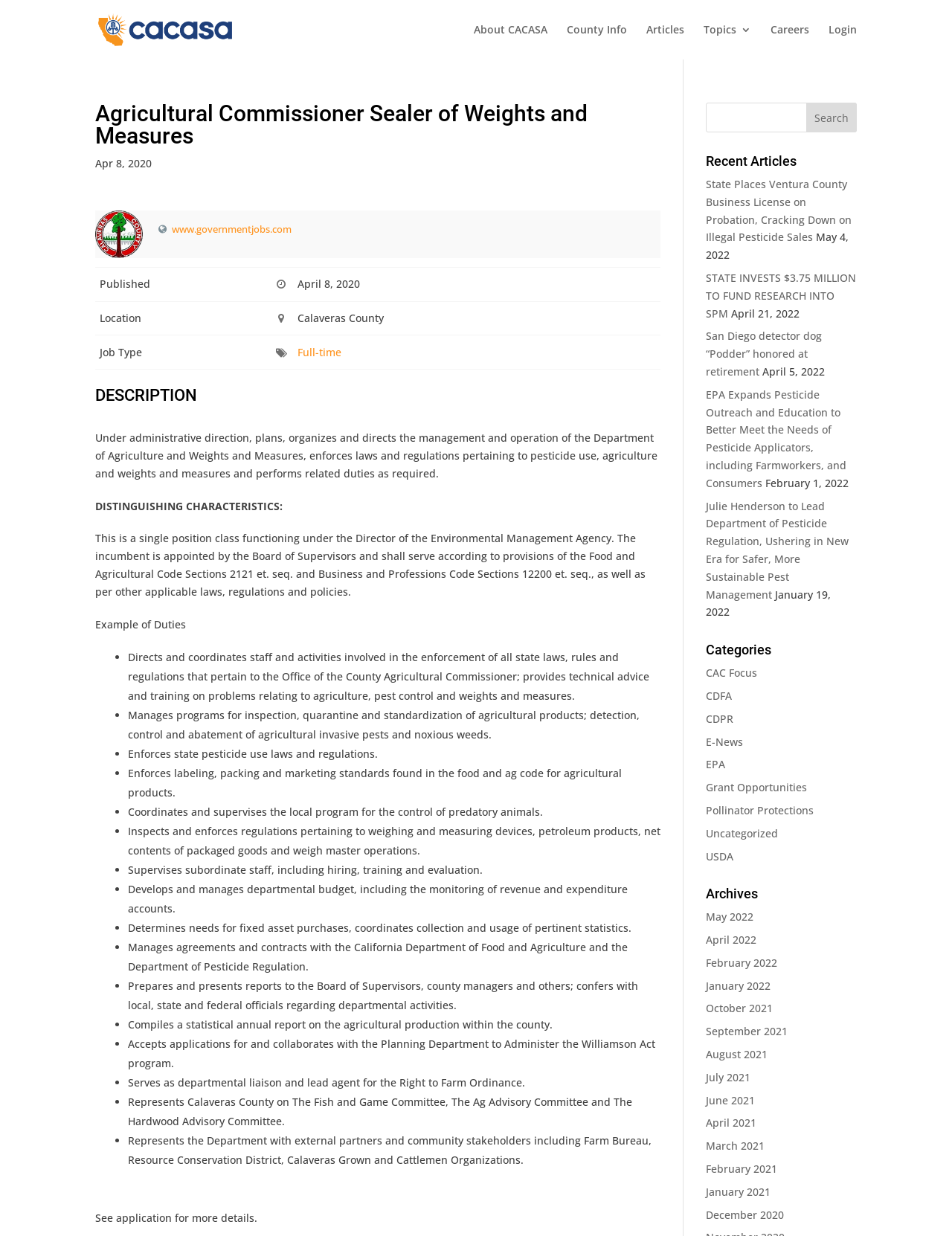Determine the bounding box coordinates of the area to click in order to meet this instruction: "Explore topics about agriculture".

[0.679, 0.02, 0.719, 0.048]